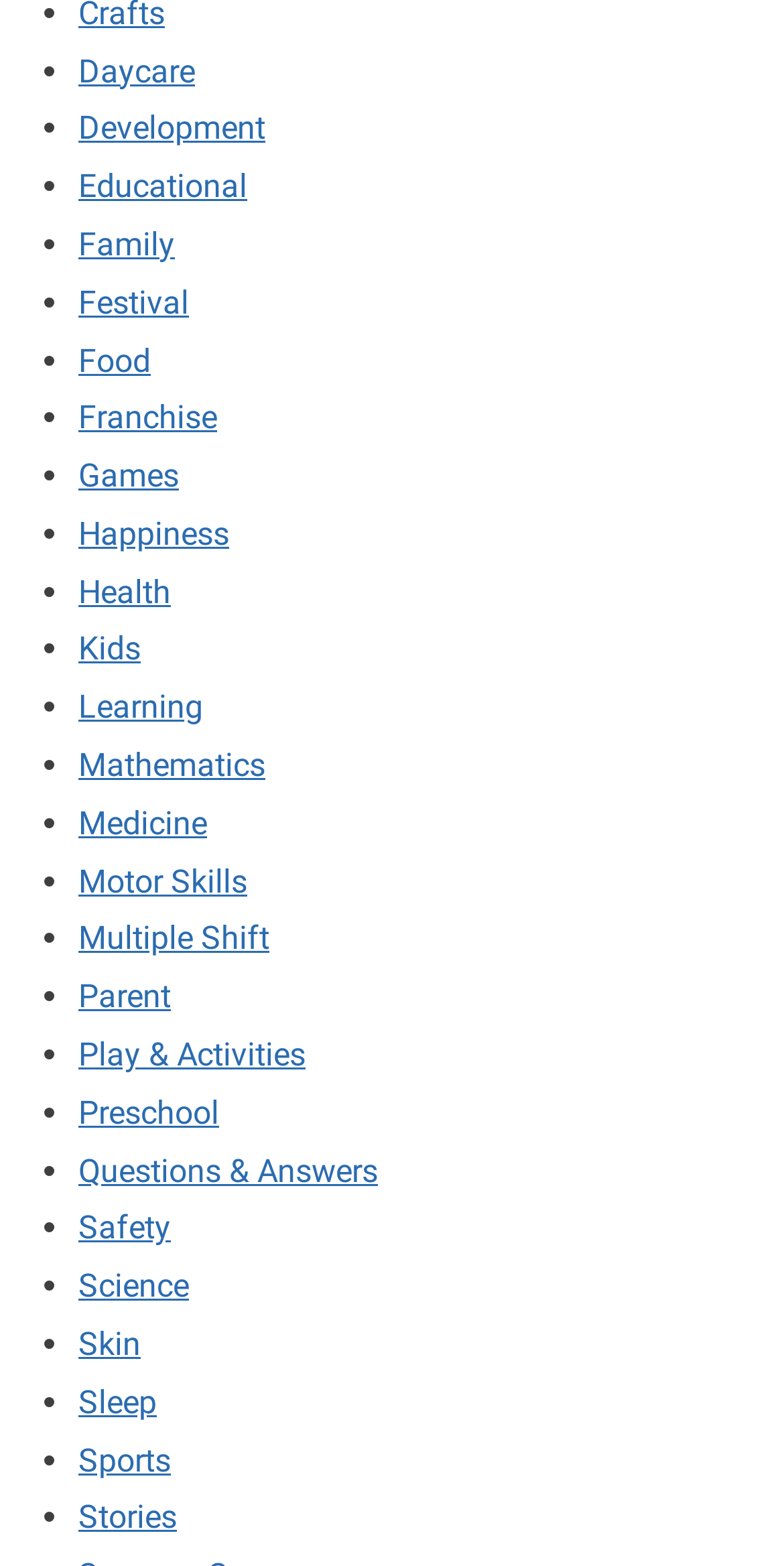What is the first category listed?
Using the image as a reference, answer the question with a short word or phrase.

Daycare